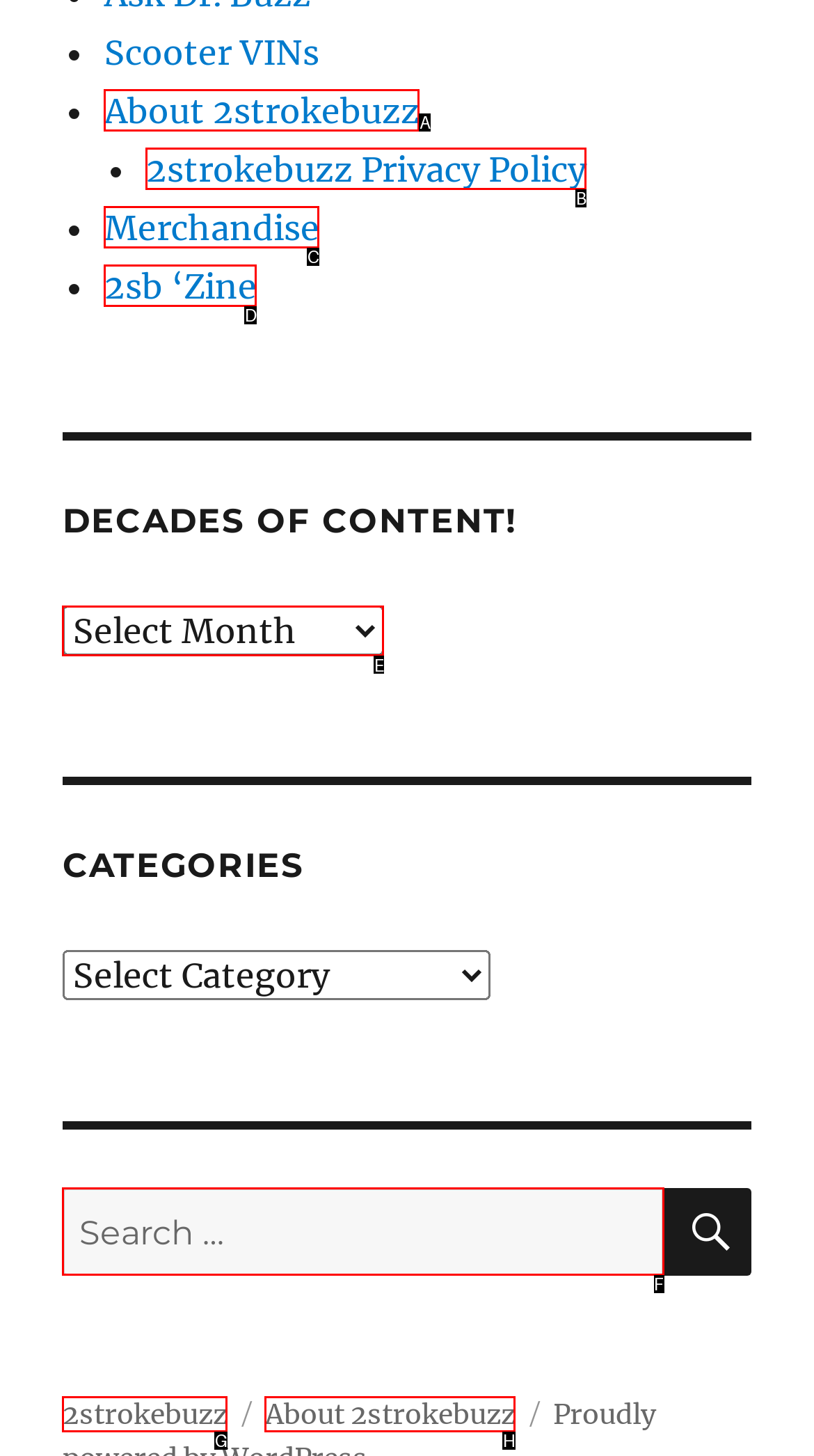Identify the matching UI element based on the description: 2strokebuzz Privacy Policy
Reply with the letter from the available choices.

B